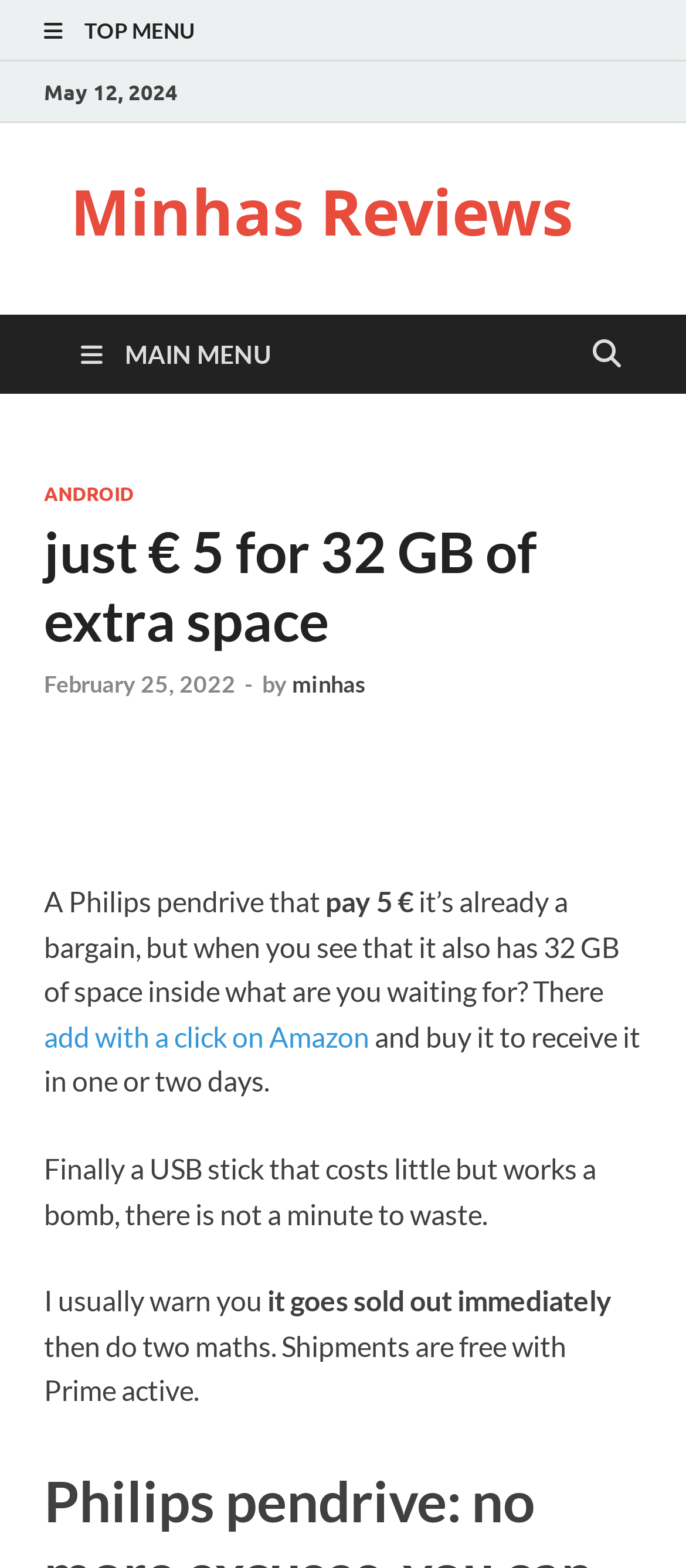Provide an in-depth caption for the contents of the webpage.

This webpage appears to be a product review or promotion page, specifically for a Philips pendrive. At the top, there is a main menu and a top menu, both represented by icons. Below the top menu, the date "May 12, 2024" is displayed. The main content area is divided into sections, with a heading that reads "just € 5 for 32 GB of extra space" at the top.

Below the heading, there are links to categories, including "ANDROID" and a date "February 25, 2022". The main content starts with a paragraph that describes the product, stating that it's a bargain and has 32 GB of space. This paragraph is followed by a call-to-action link to add the product to an Amazon cart and a brief description of the shipping process.

Further down, there are additional paragraphs that provide more information about the product, including a warning that it may sell out quickly and a mention of free shipping with Prime active. Throughout the page, there are no images, but there are several links and sections of text that provide information about the product and its benefits.